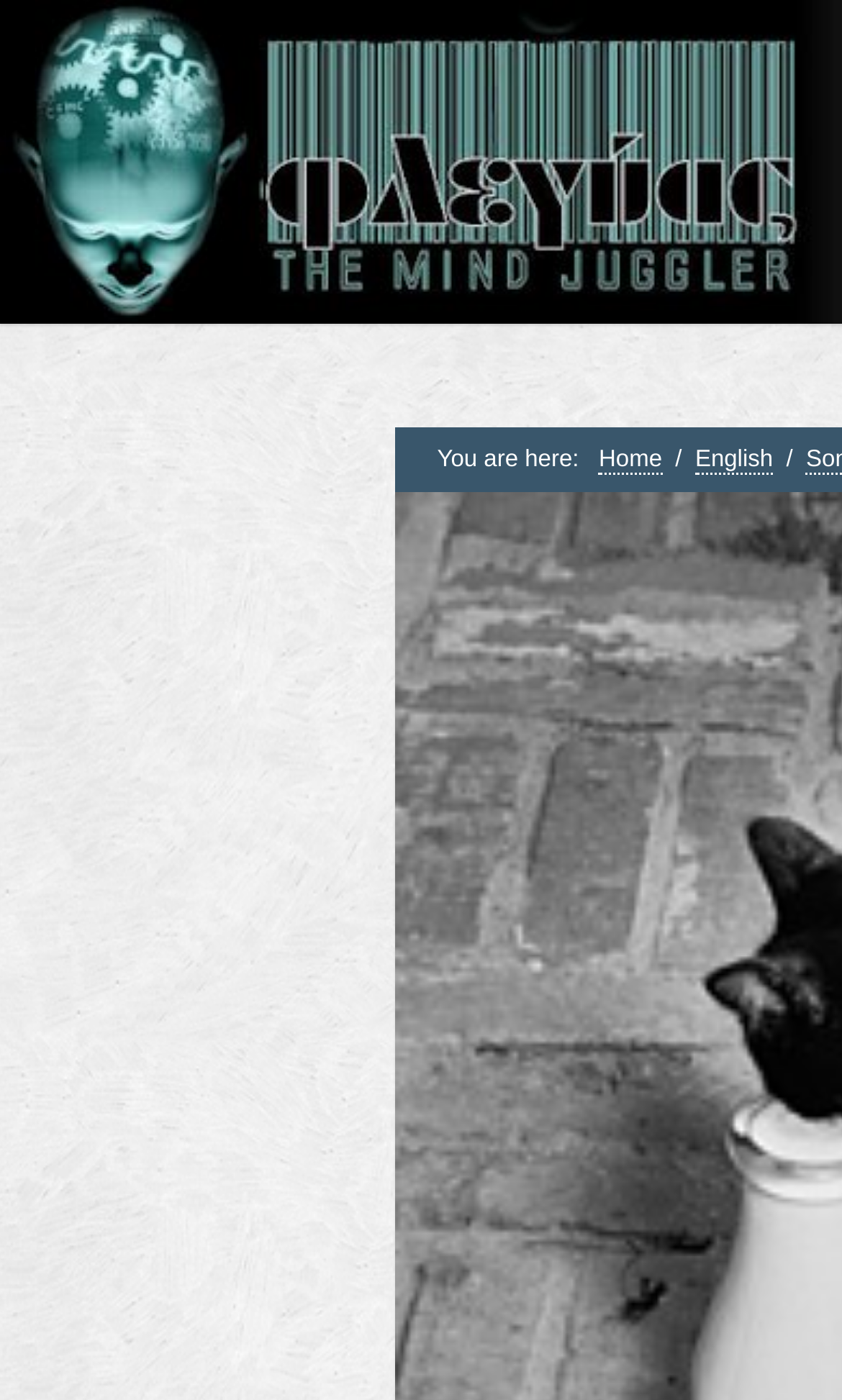What language is the website currently in?
Please answer the question with as much detail and depth as you can.

The link 'English' is present in the navigation, suggesting that the website is currently in English language.